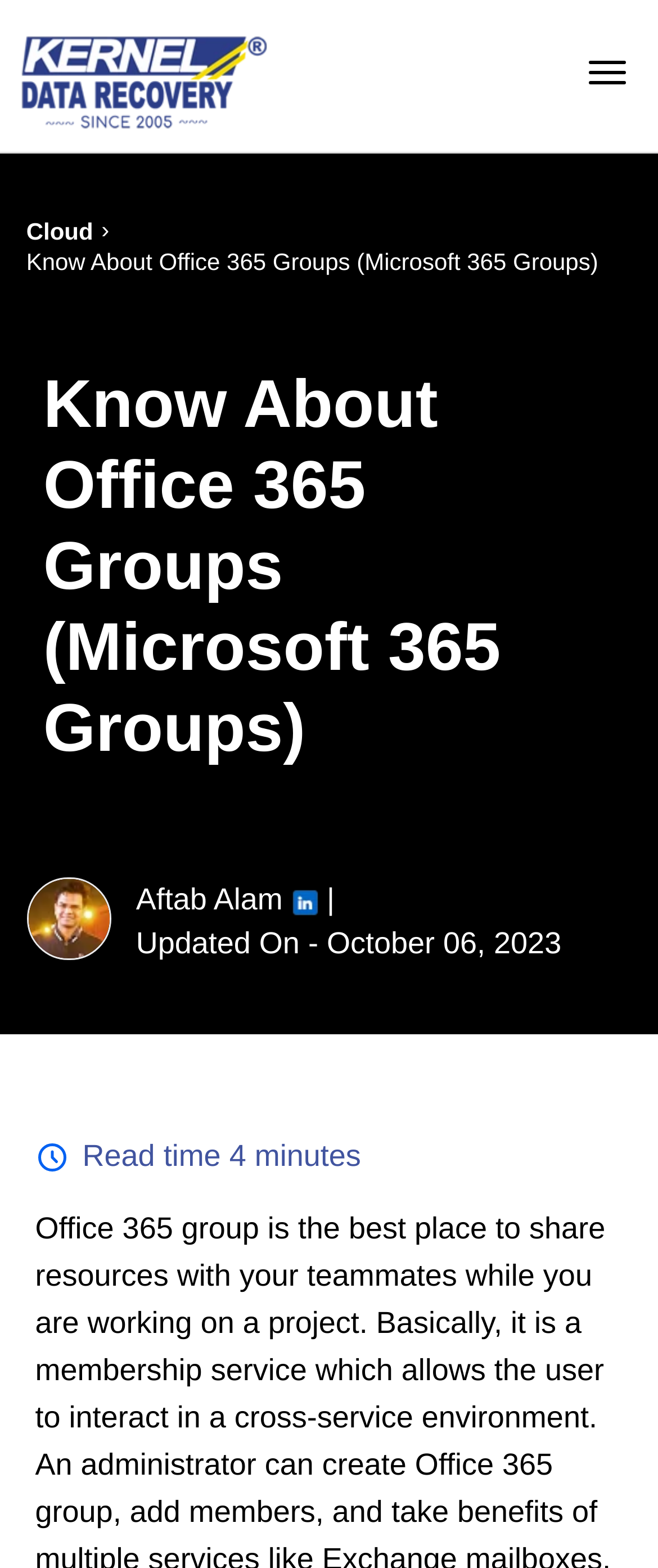Can you find and provide the main heading text of this webpage?

Know About Office 365 Groups (Microsoft 365 Groups)